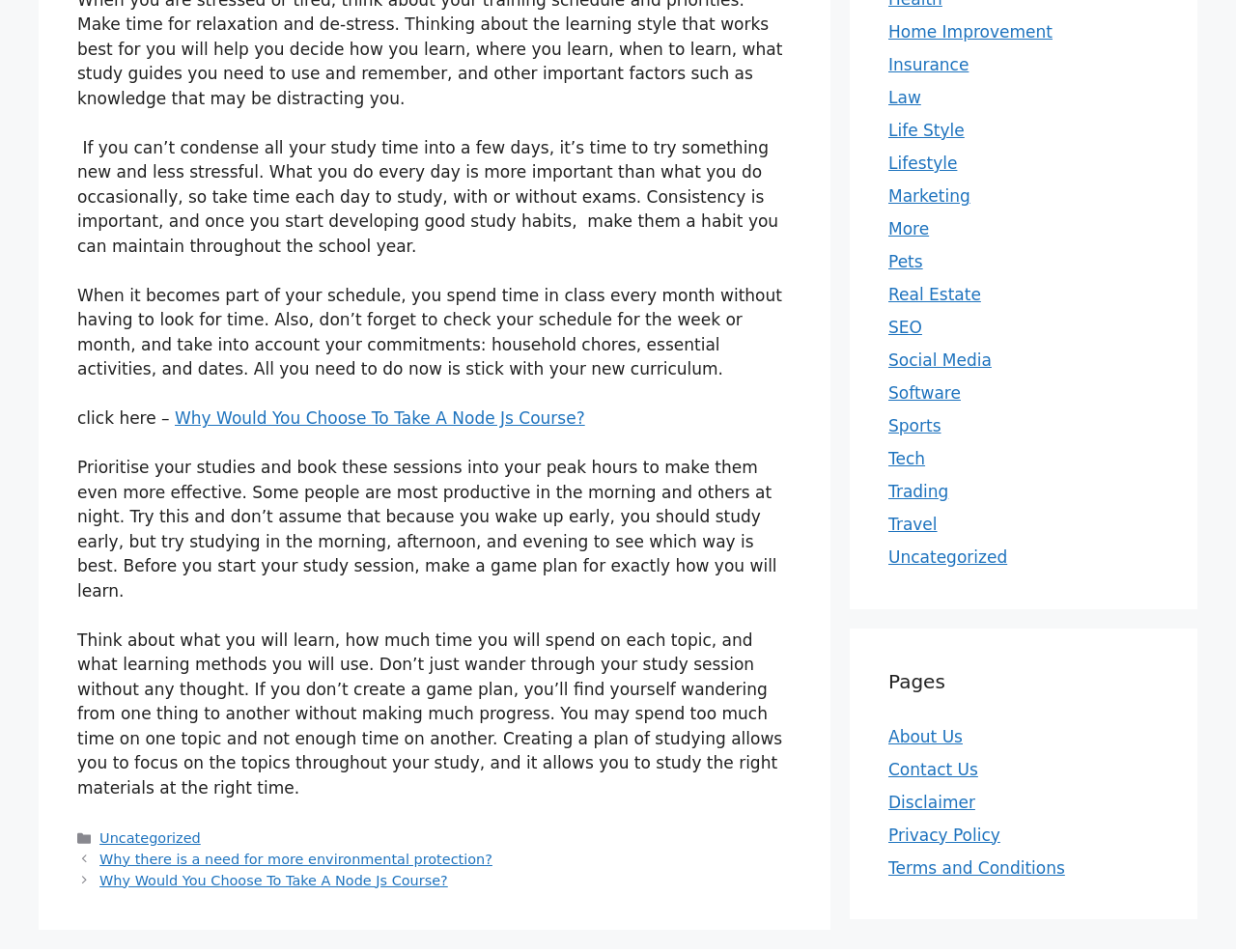Using the webpage screenshot, find the UI element described by Social Media. Provide the bounding box coordinates in the format (top-left x, top-left y, bottom-right x, bottom-right y), ensuring all values are floating point numbers between 0 and 1.

[0.719, 0.368, 0.802, 0.388]